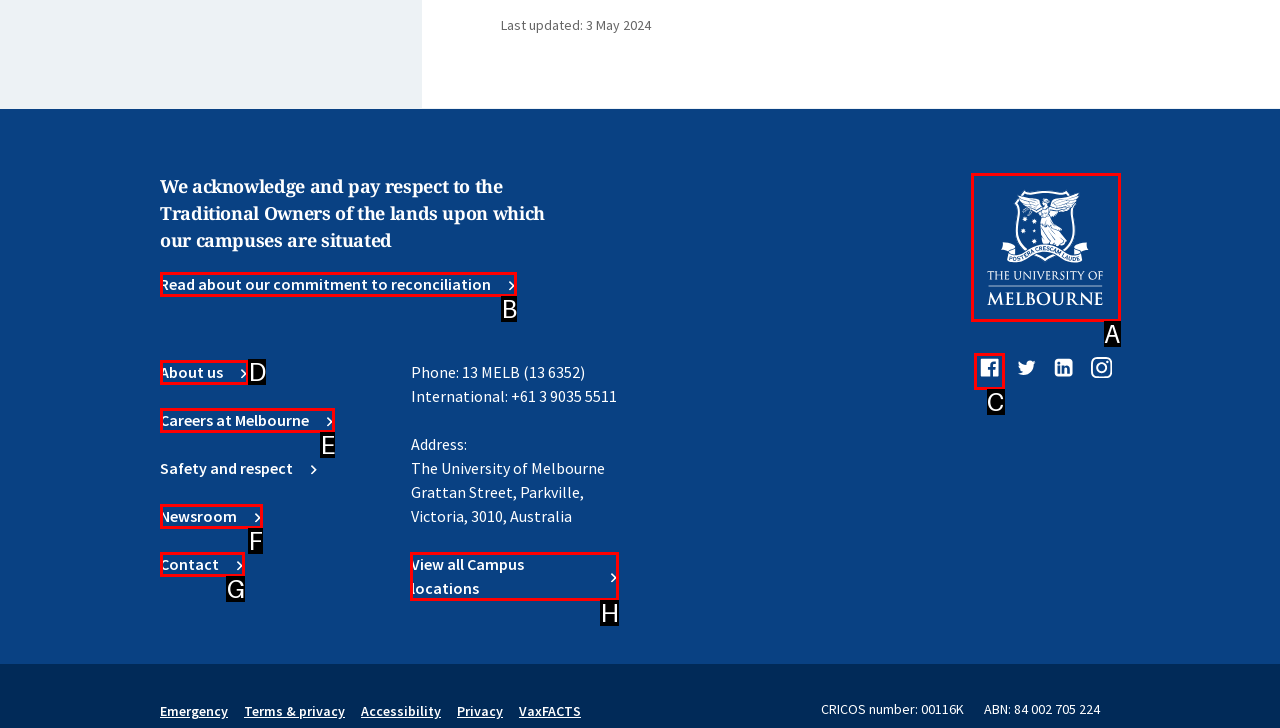Select the right option to accomplish this task: Visit the University of Melbourne homepage. Reply with the letter corresponding to the correct UI element.

A